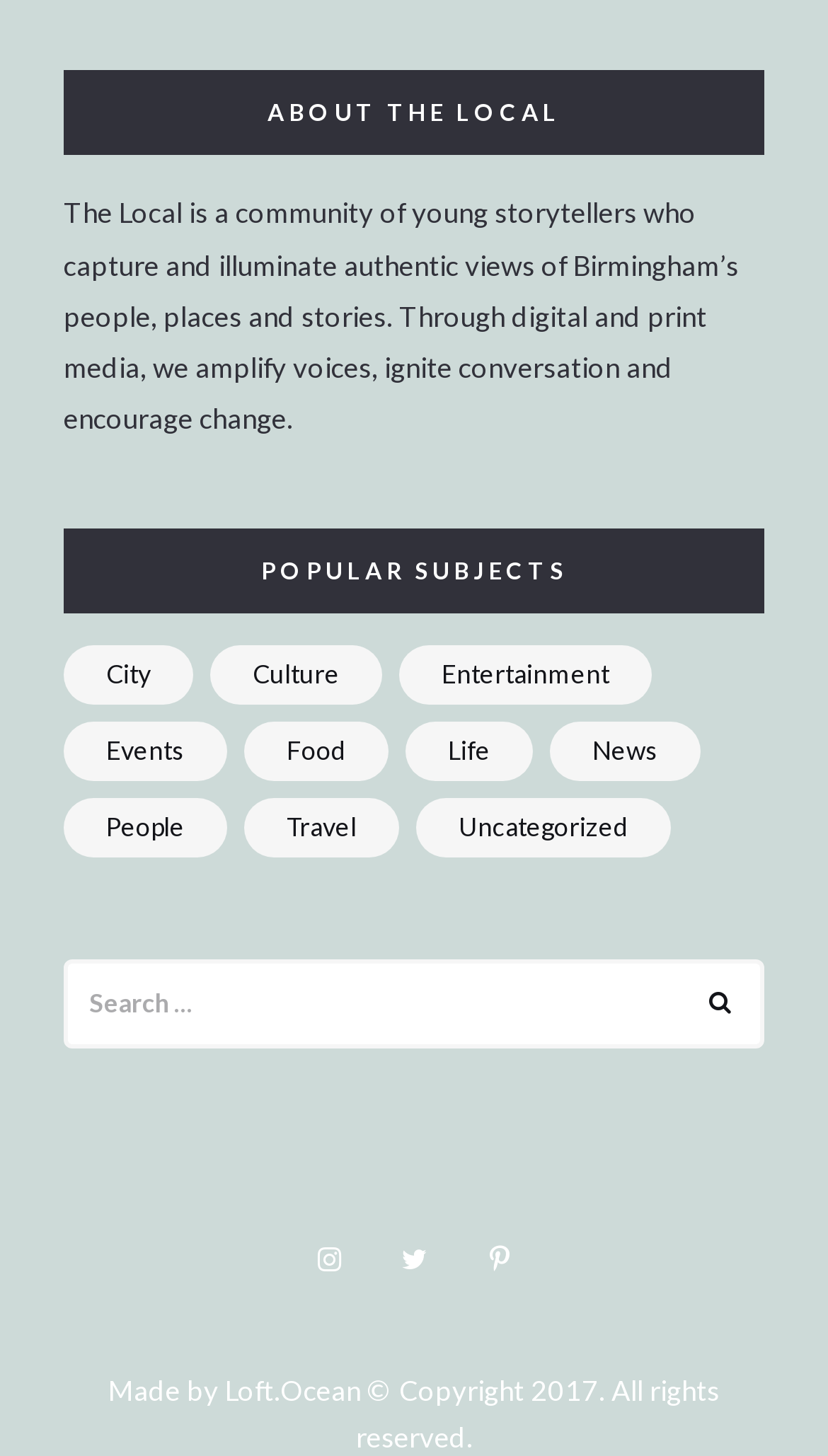Locate the coordinates of the bounding box for the clickable region that fulfills this instruction: "Search for a topic".

[0.077, 0.658, 0.923, 0.72]